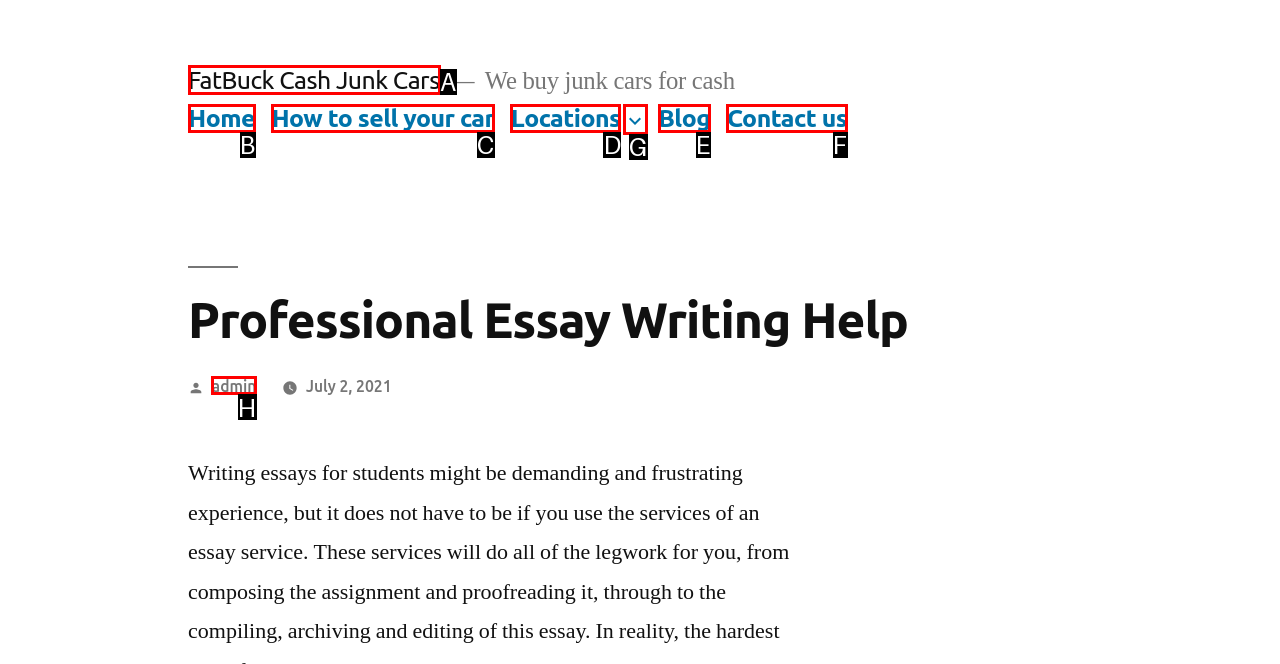Select the correct HTML element to complete the following task: Visit FatBuck Cash Junk Cars
Provide the letter of the choice directly from the given options.

A